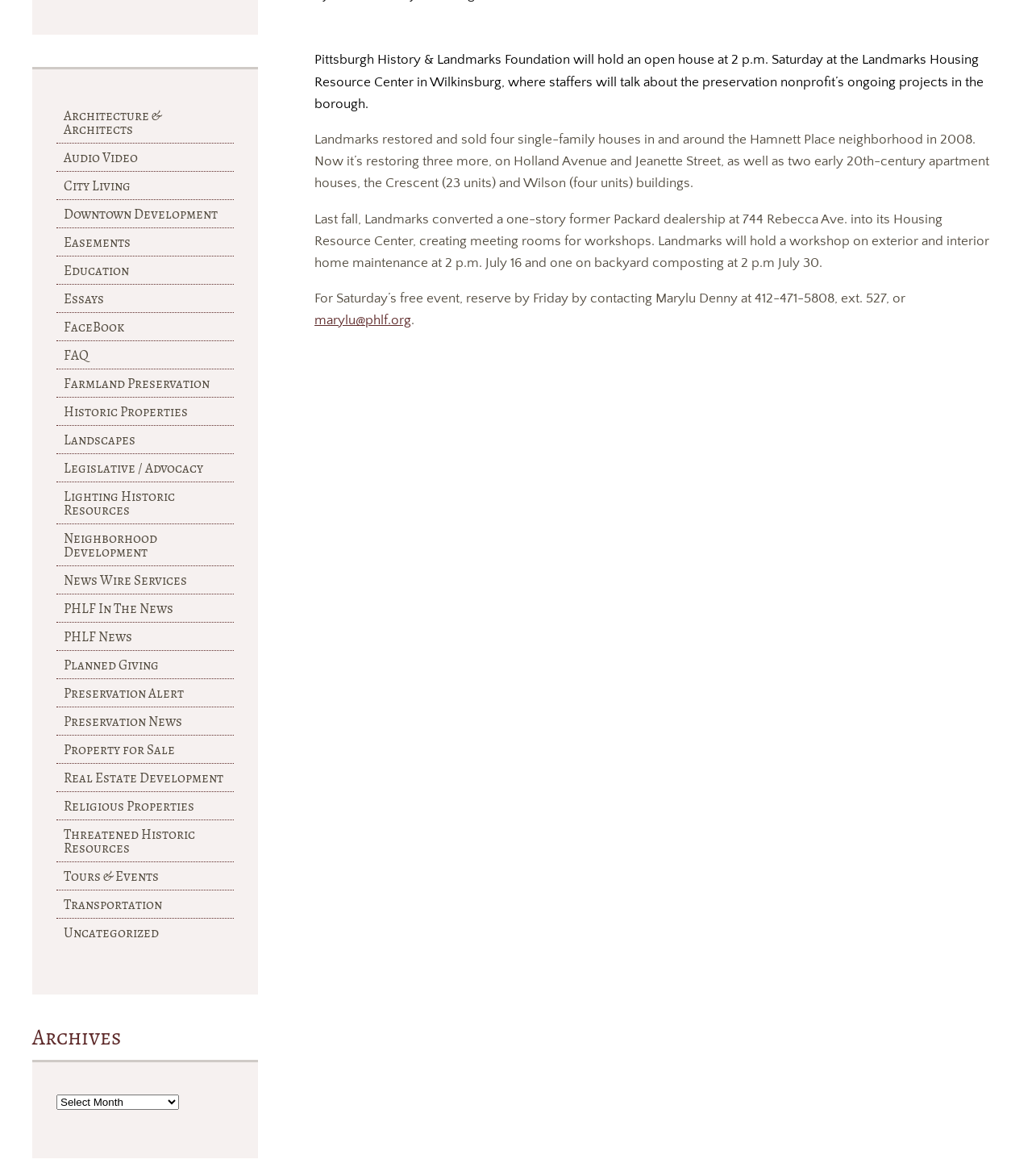Extract the bounding box of the UI element described as: "marylu@phlf.org".

[0.305, 0.266, 0.398, 0.279]